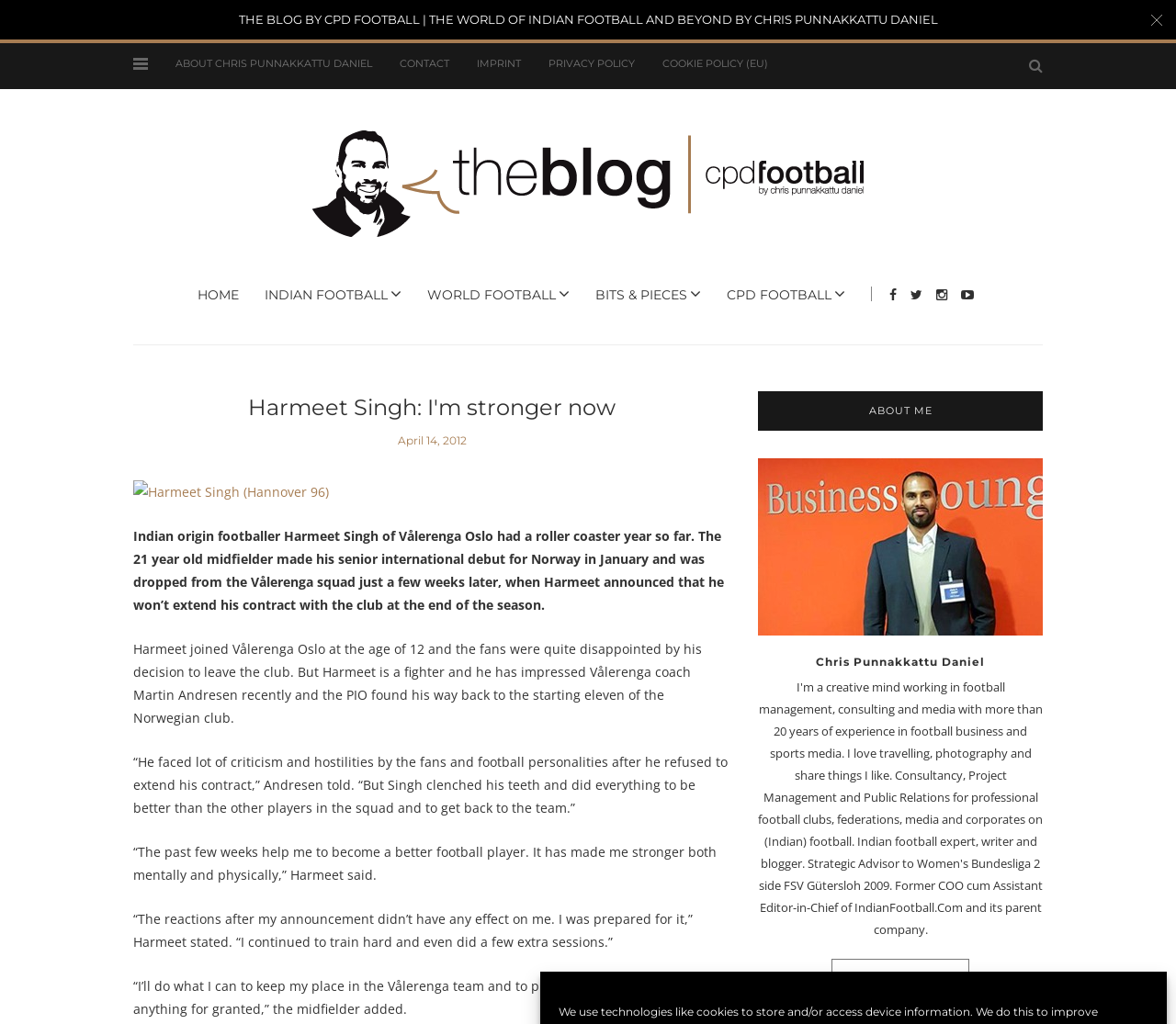Highlight the bounding box coordinates of the region I should click on to meet the following instruction: "Read more about Harmeet Singh".

[0.211, 0.385, 0.523, 0.411]